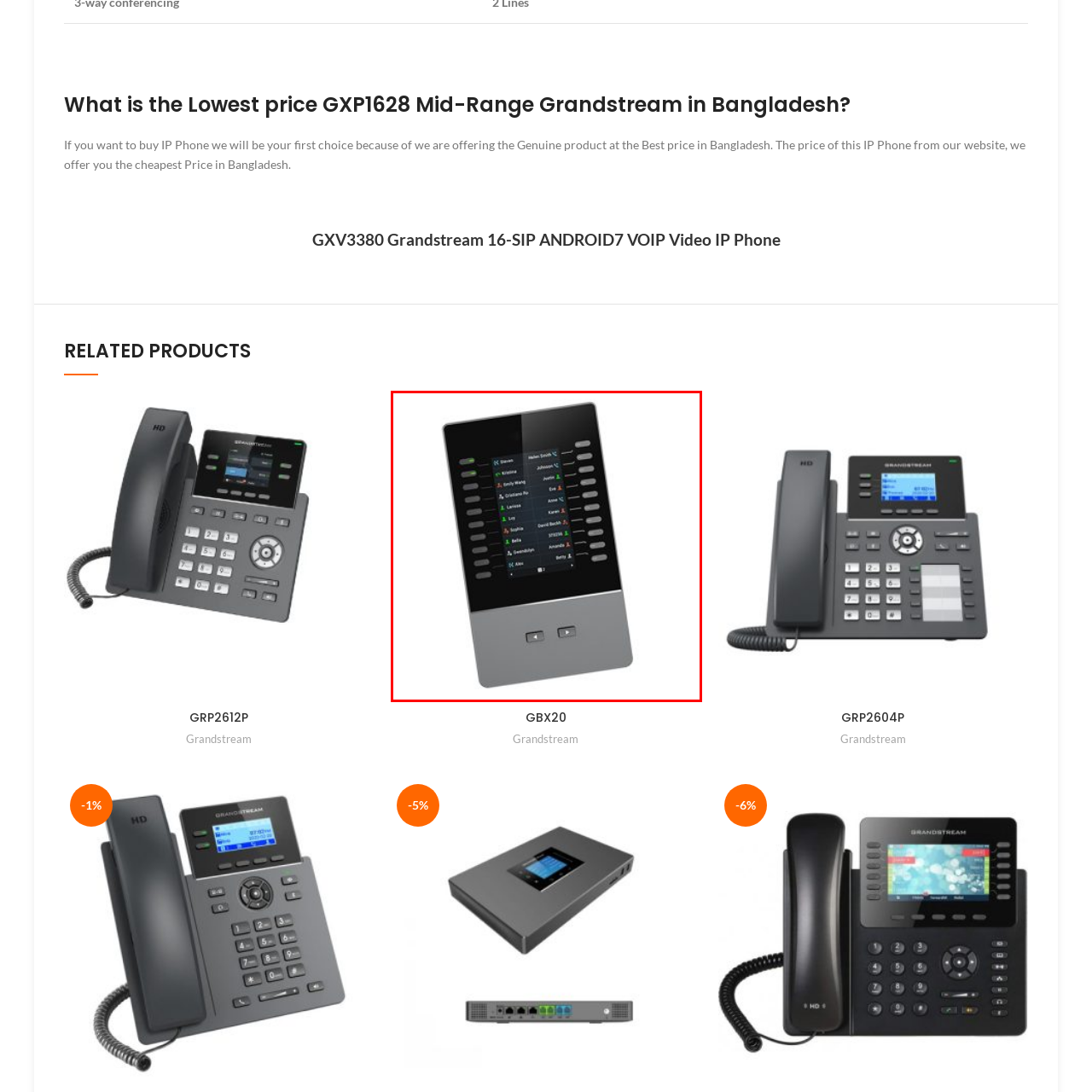What is displayed on the screen of the Grandstream GXP1628?
Look closely at the portion of the image highlighted by the red bounding box and provide a comprehensive answer to the question.

The caption states that the screen of the Grandstream GXP1628 'prominently displays a contact list, showing multiple users with their names alongside visual indicators for call status', indicating that the primary content displayed on the screen is a contact list.